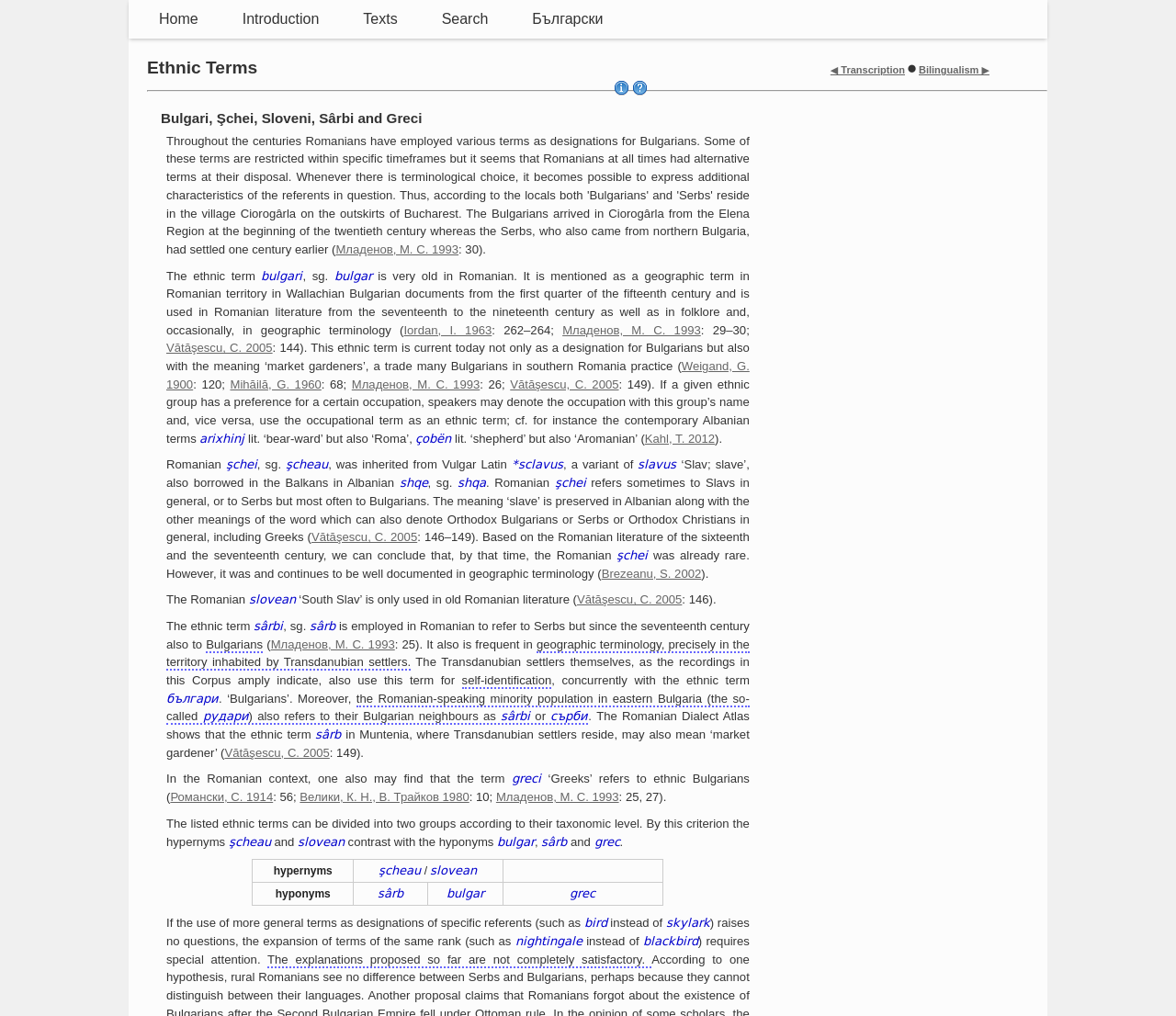For the given element description Младенов, М. С. 1993, determine the bounding box coordinates of the UI element. The coordinates should follow the format (top-left x, top-left y, bottom-right x, bottom-right y) and be within the range of 0 to 1.

[0.422, 0.778, 0.526, 0.791]